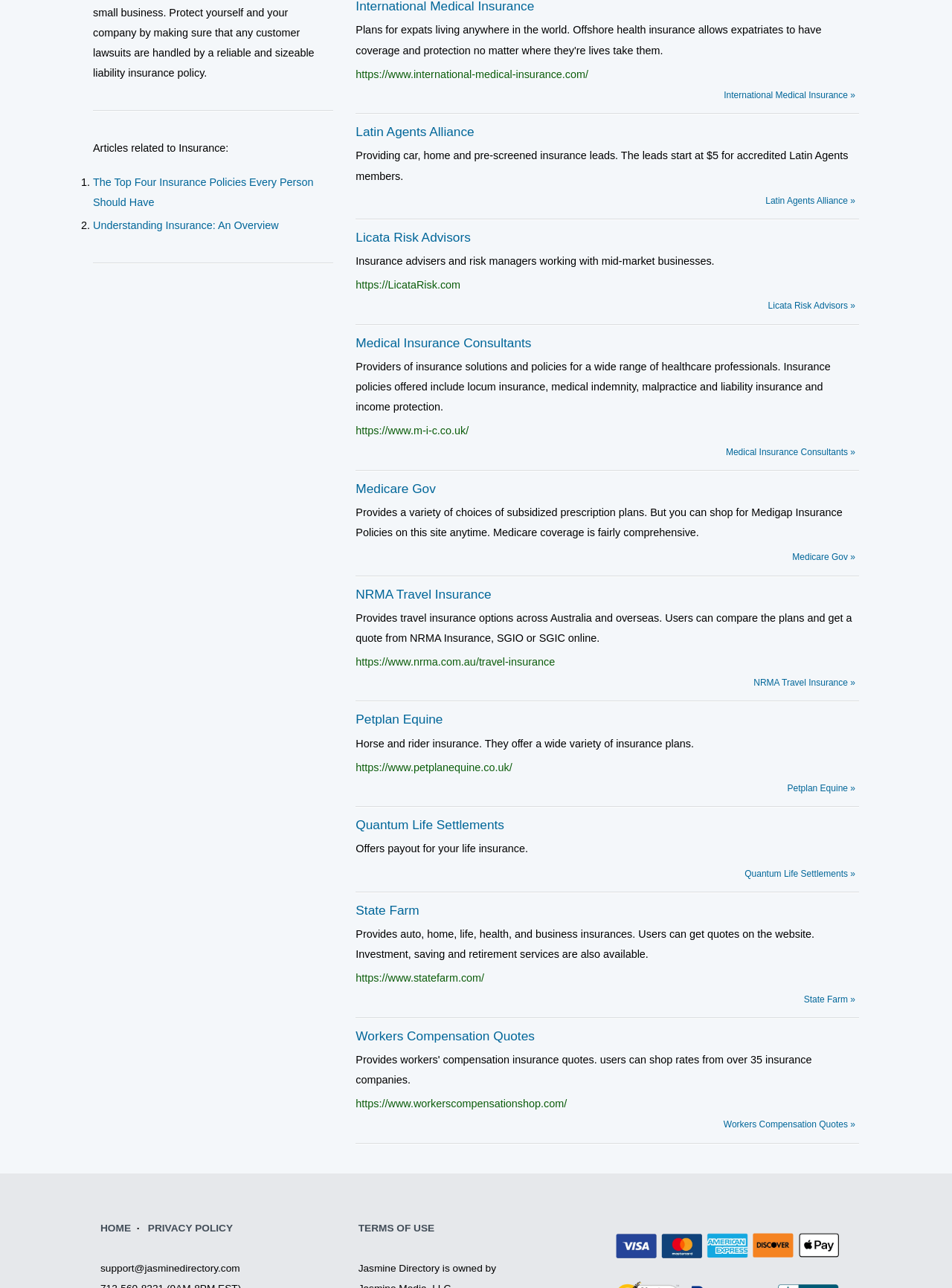Please locate the bounding box coordinates of the element's region that needs to be clicked to follow the instruction: "contact me". The bounding box coordinates should be provided as four float numbers between 0 and 1, i.e., [left, top, right, bottom].

None